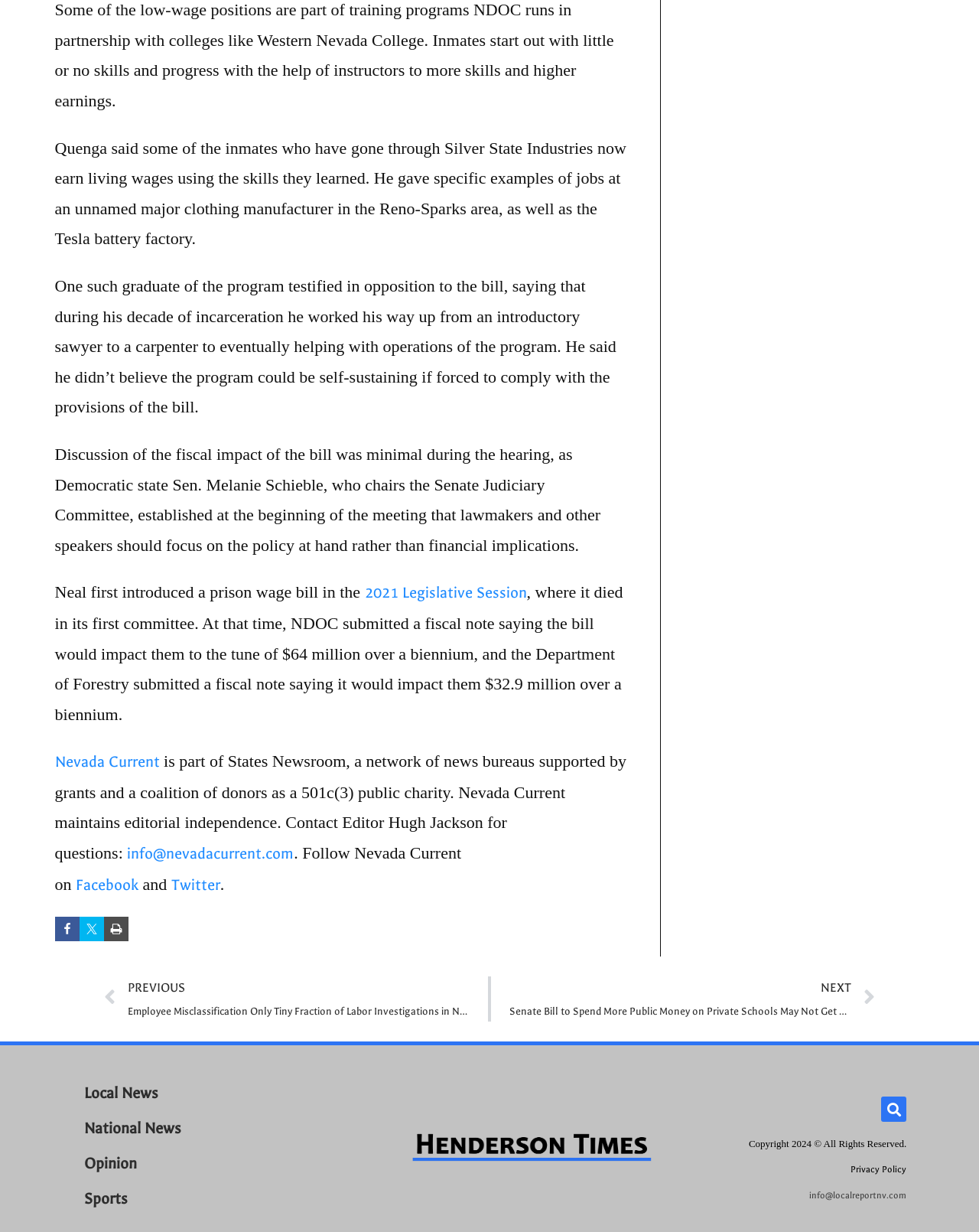How many links are there in the footer section?
Please provide a single word or phrase answer based on the image.

5